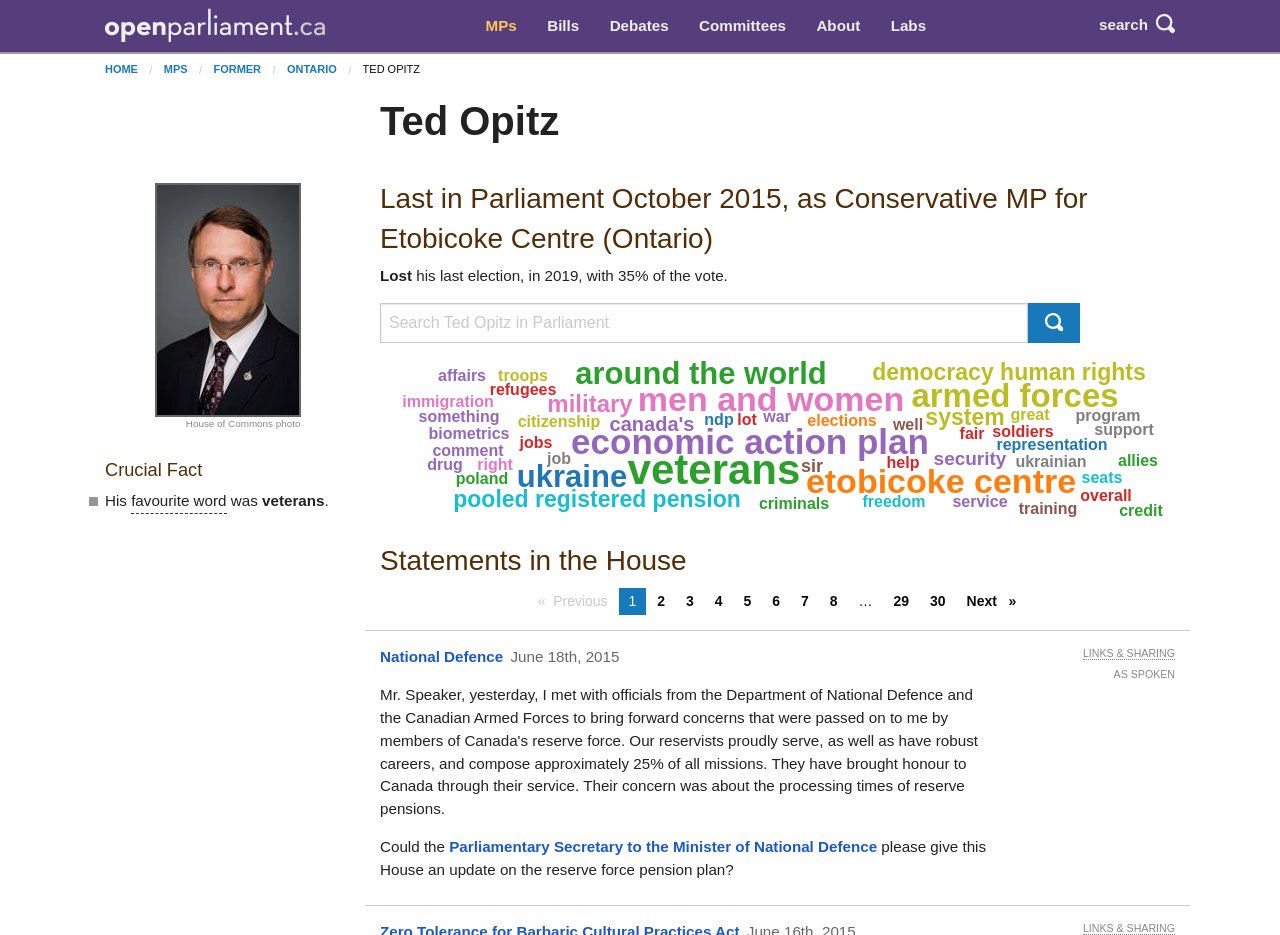What is the result of Ted Opitz's last election?
Look at the screenshot and give a one-word or phrase answer.

Lost with 35% of the vote